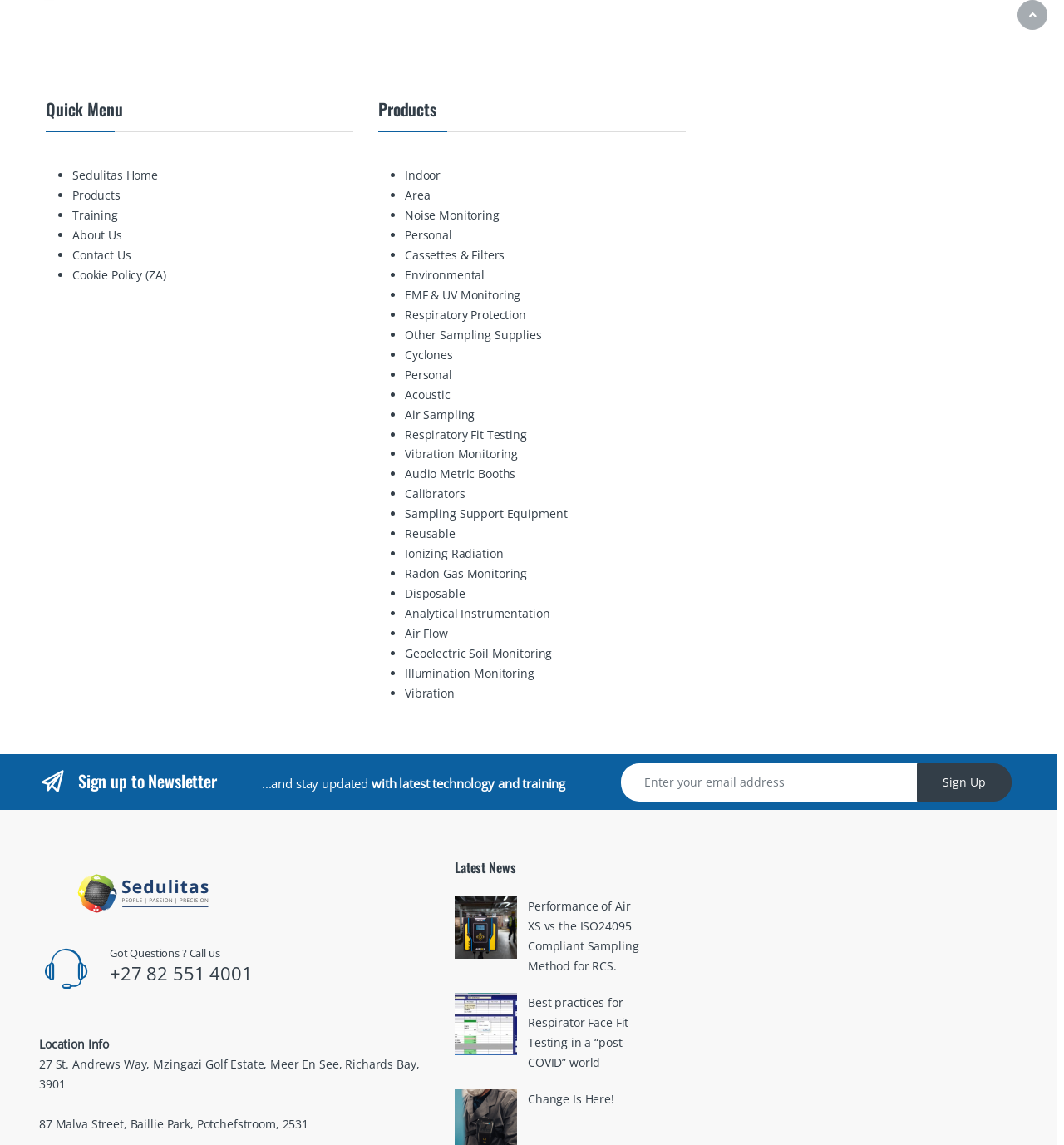Locate the UI element described by EMF & UV Monitoring and provide its bounding box coordinates. Use the format (top-left x, top-left y, bottom-right x, bottom-right y) with all values as floating point numbers between 0 and 1.

[0.38, 0.25, 0.489, 0.264]